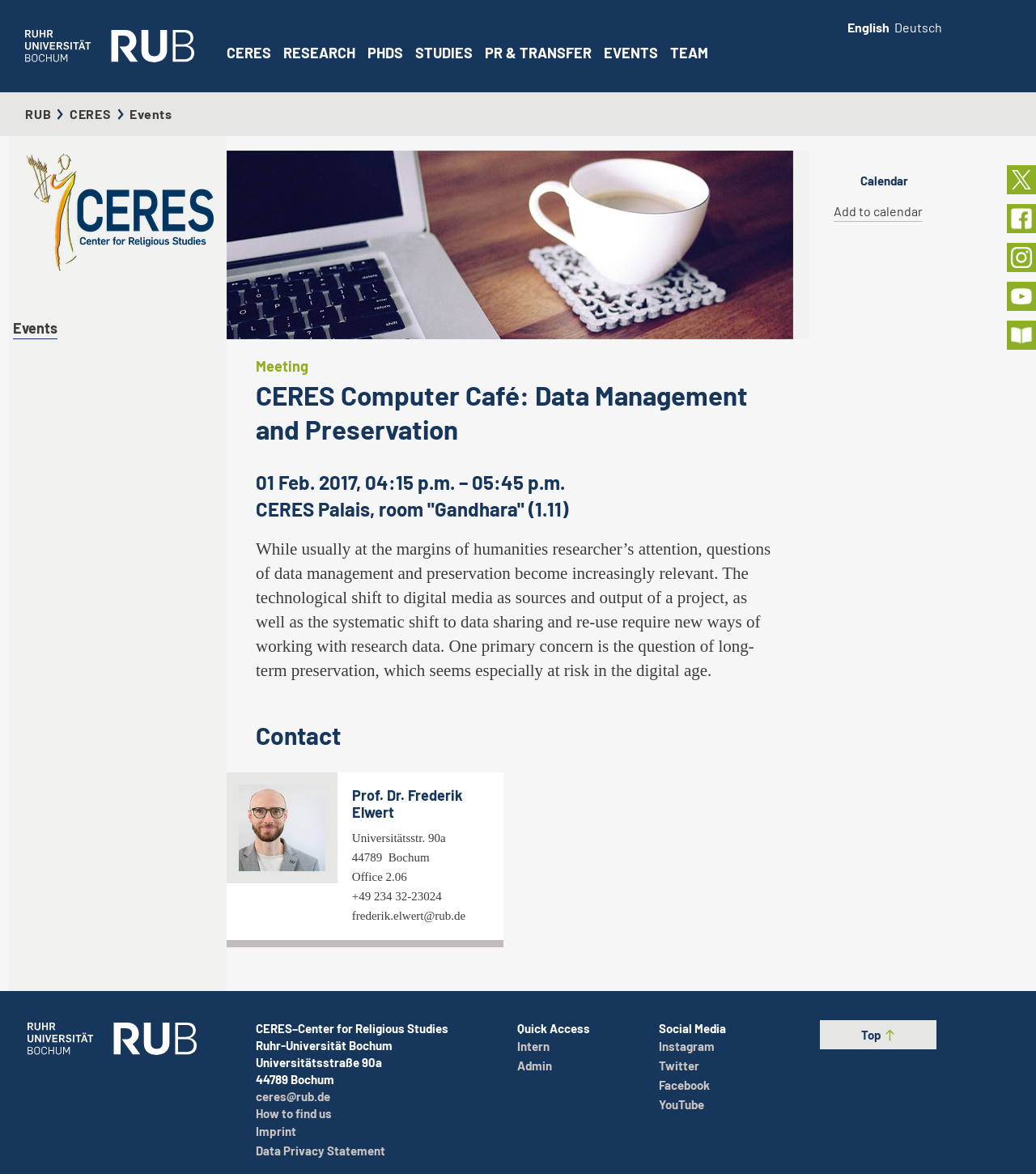Please indicate the bounding box coordinates for the clickable area to complete the following task: "Click the 'CERES' link". The coordinates should be specified as four float numbers between 0 and 1, i.e., [left, top, right, bottom].

[0.219, 0.036, 0.262, 0.079]